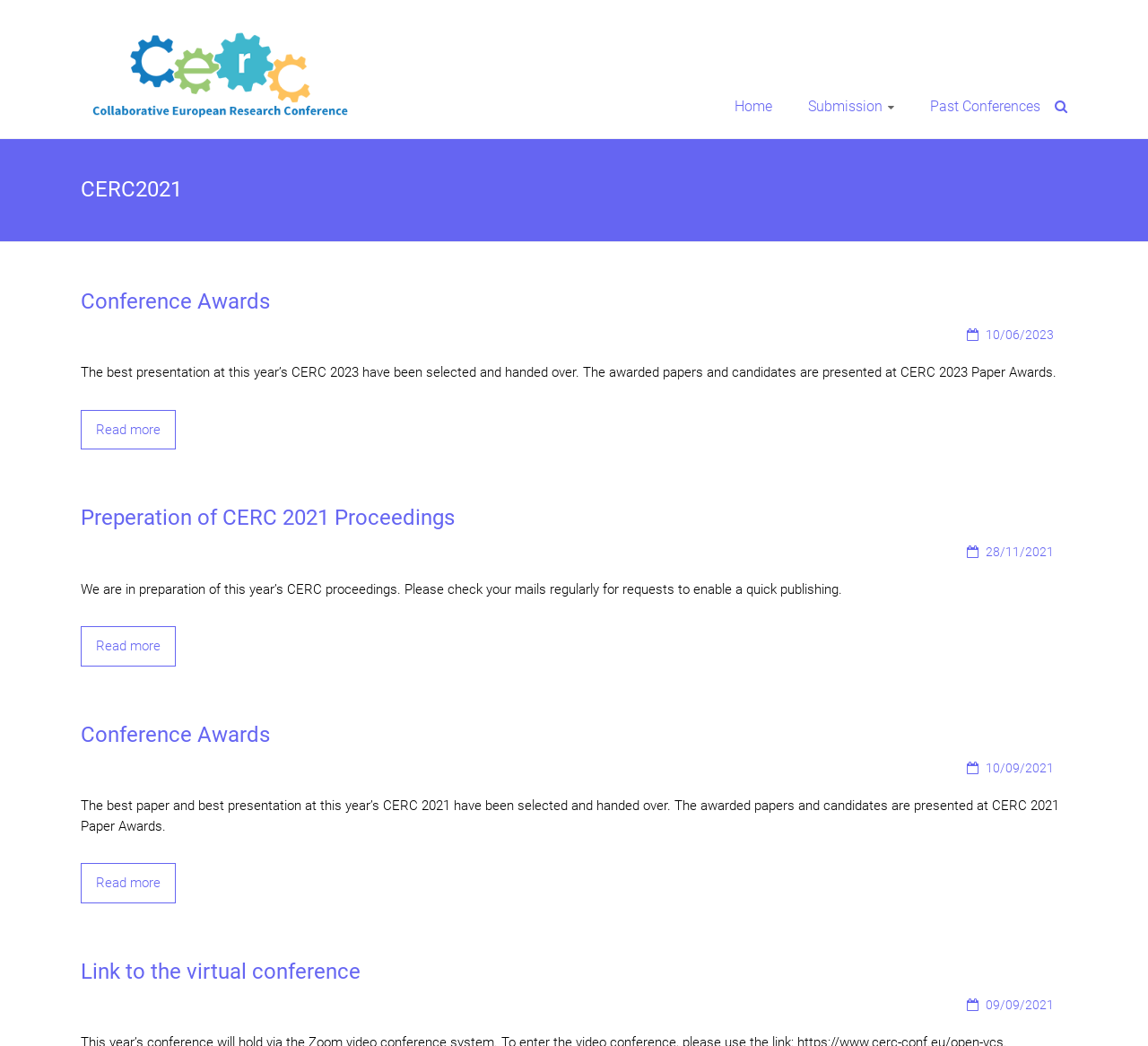Locate the bounding box coordinates of the element that should be clicked to fulfill the instruction: "Go to the Home page".

[0.64, 0.072, 0.673, 0.132]